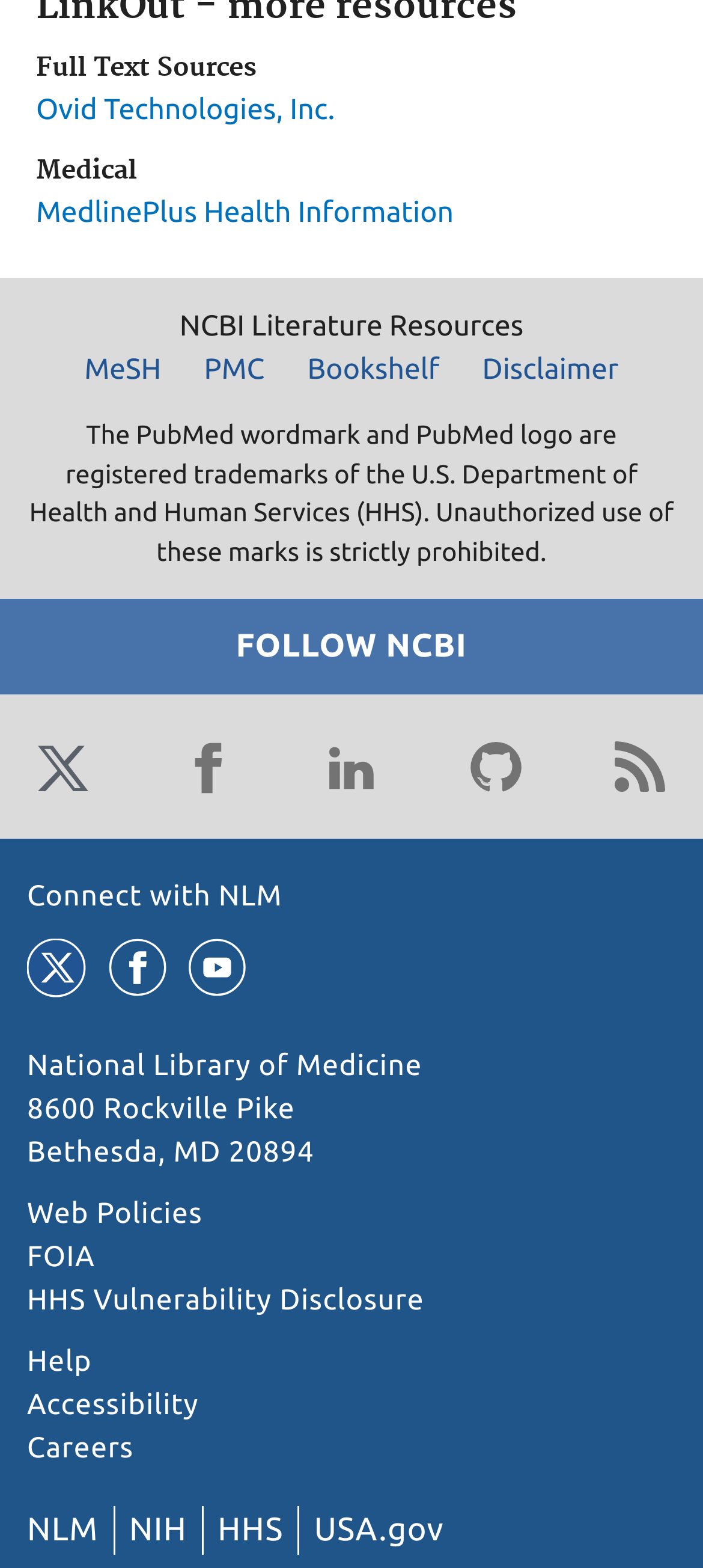Bounding box coordinates are specified in the format (top-left x, top-left y, bottom-right x, bottom-right y). All values are floating point numbers bounded between 0 and 1. Please provide the bounding box coordinate of the region this sentence describes: Connect with NLM

[0.038, 0.562, 0.402, 0.582]